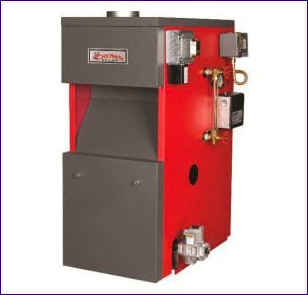Answer the question below with a single word or a brief phrase: 
Is the boiler convertible for right-side piping?

No